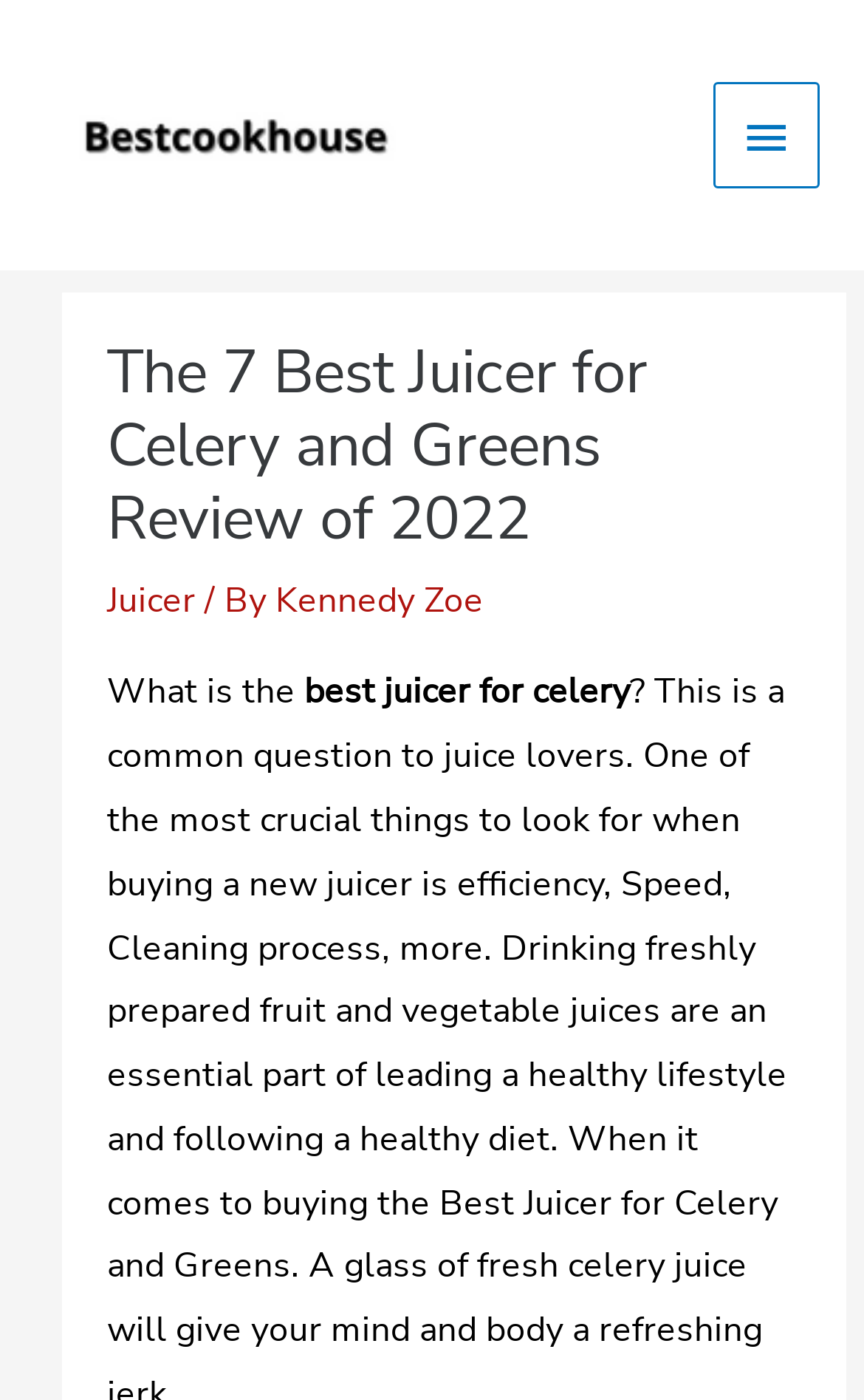Who is the author of the review?
Look at the webpage screenshot and answer the question with a detailed explanation.

The author's name is mentioned in the webpage content, specifically in the section 'By Kennedy Zoe', which indicates that Kennedy Zoe is the author of the review.